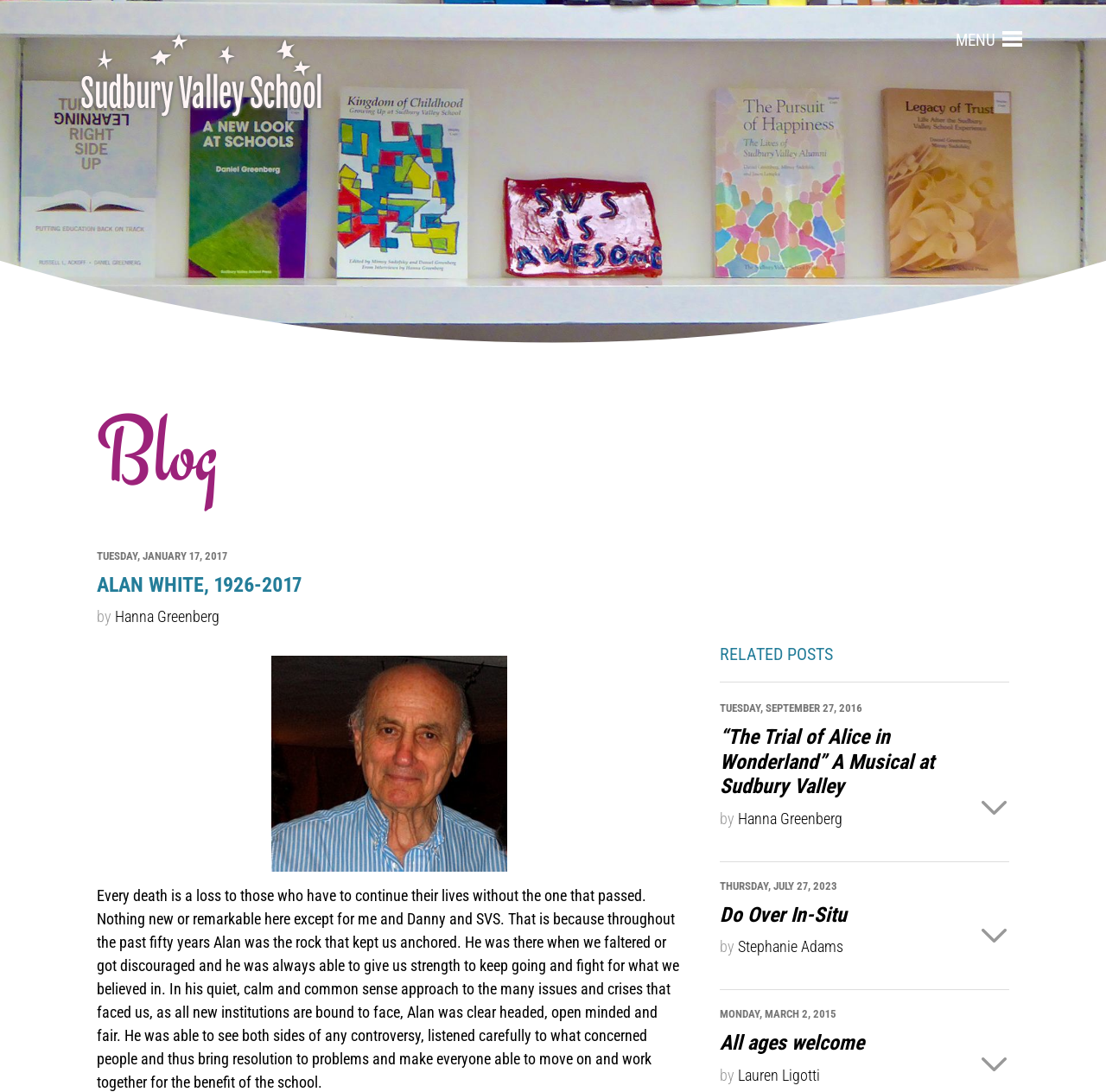Predict the bounding box for the UI component with the following description: "alt="Home"".

[0.07, 0.096, 0.294, 0.112]